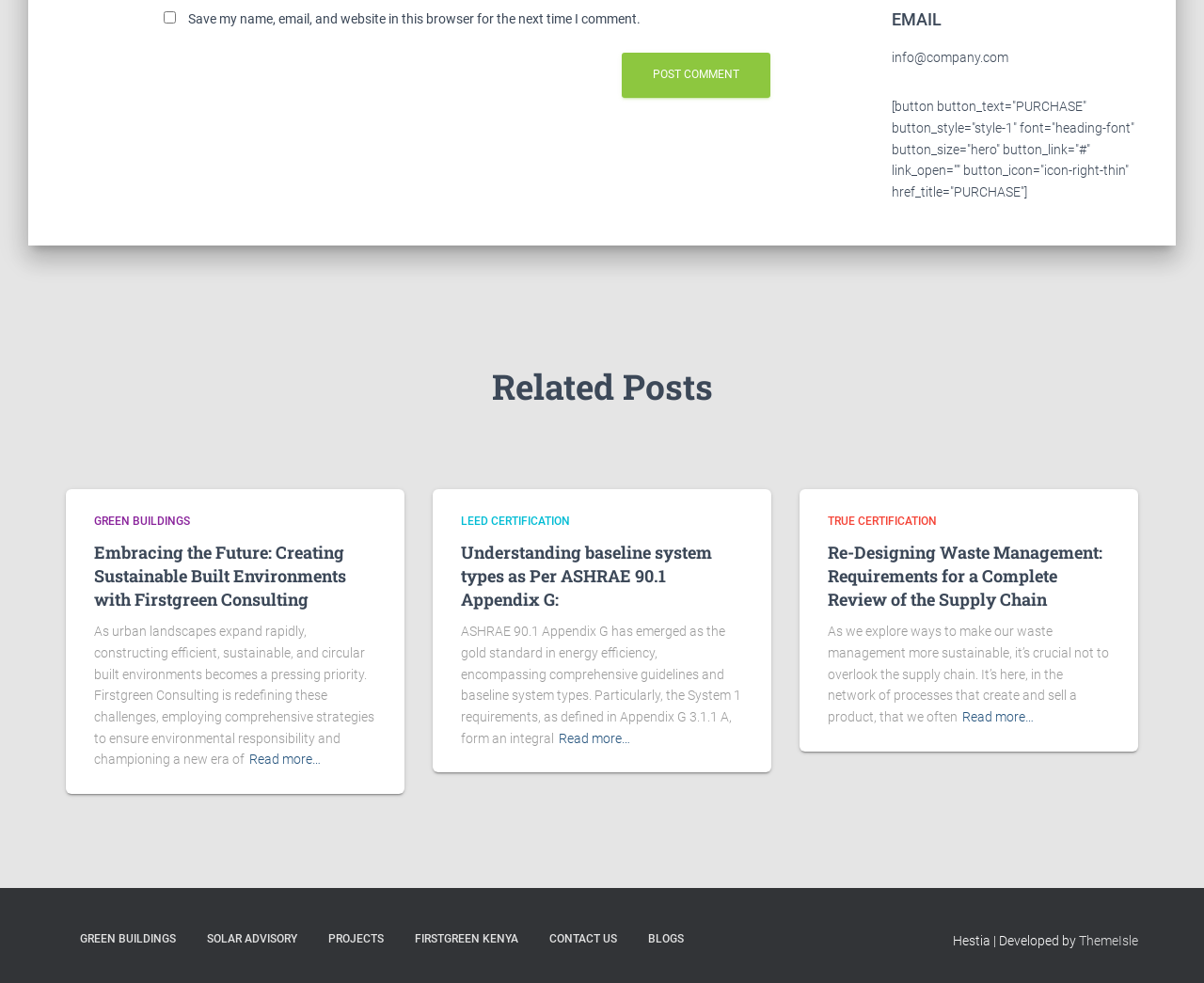Please find the bounding box for the UI component described as follows: "November 2016".

None